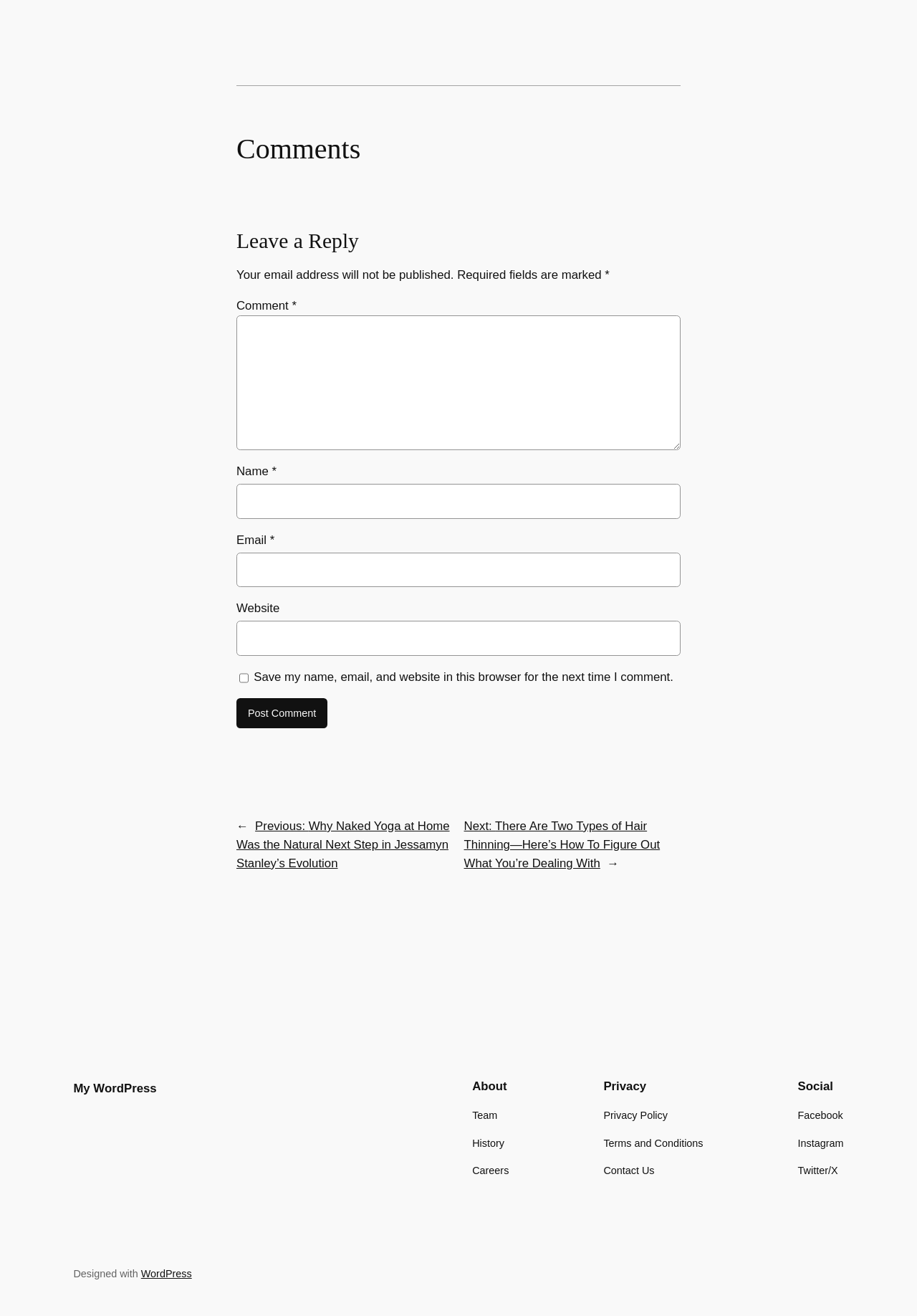Identify the bounding box coordinates of the area that should be clicked in order to complete the given instruction: "Post a comment". The bounding box coordinates should be four float numbers between 0 and 1, i.e., [left, top, right, bottom].

[0.258, 0.531, 0.357, 0.553]